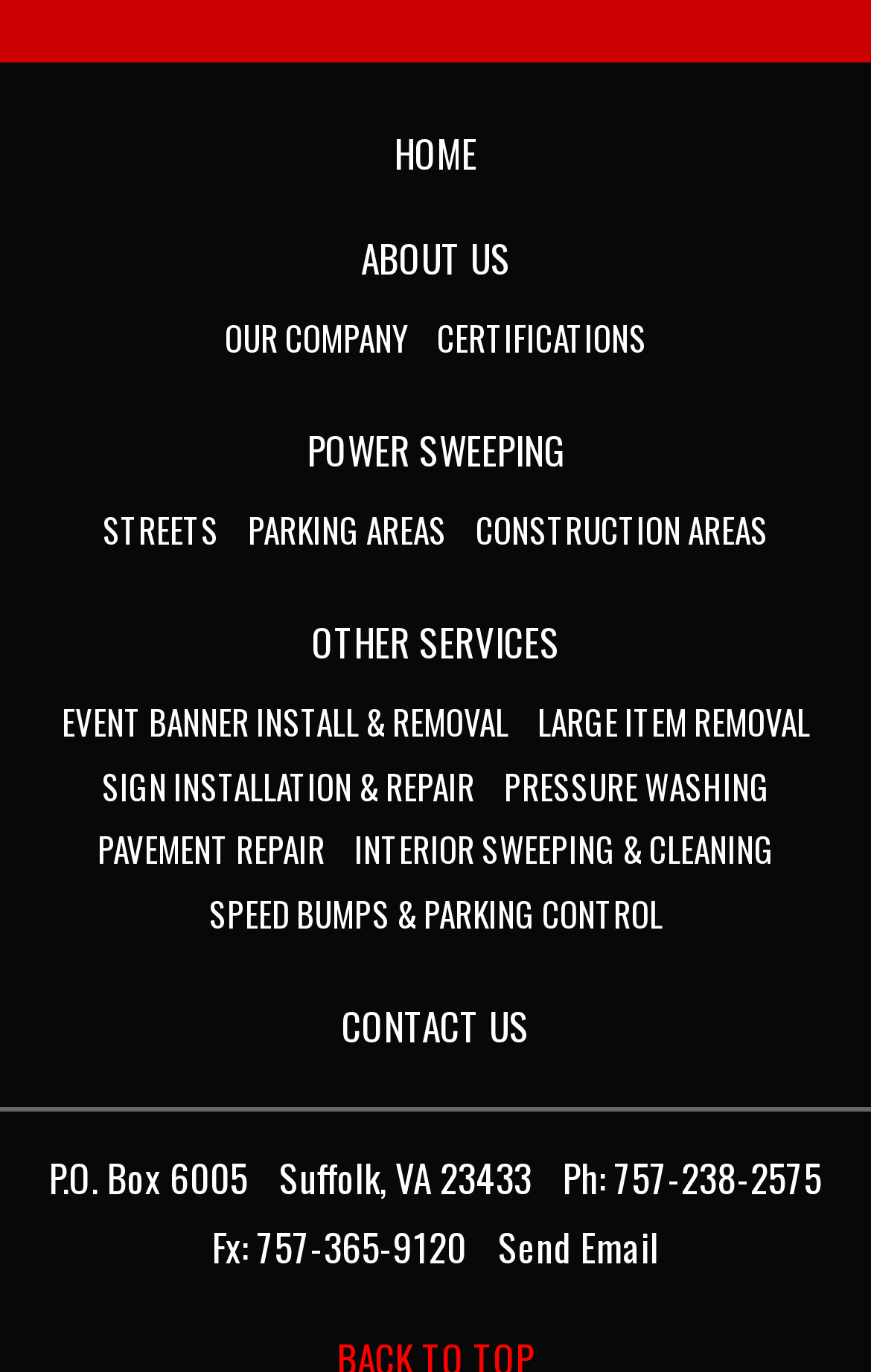Given the element description, predict the bounding box coordinates in the format (top-left x, top-left y, bottom-right x, bottom-right y). Make sure all values are between 0 and 1. Here is the element description: Interior Sweeping & Cleaning

[0.406, 0.601, 0.888, 0.637]